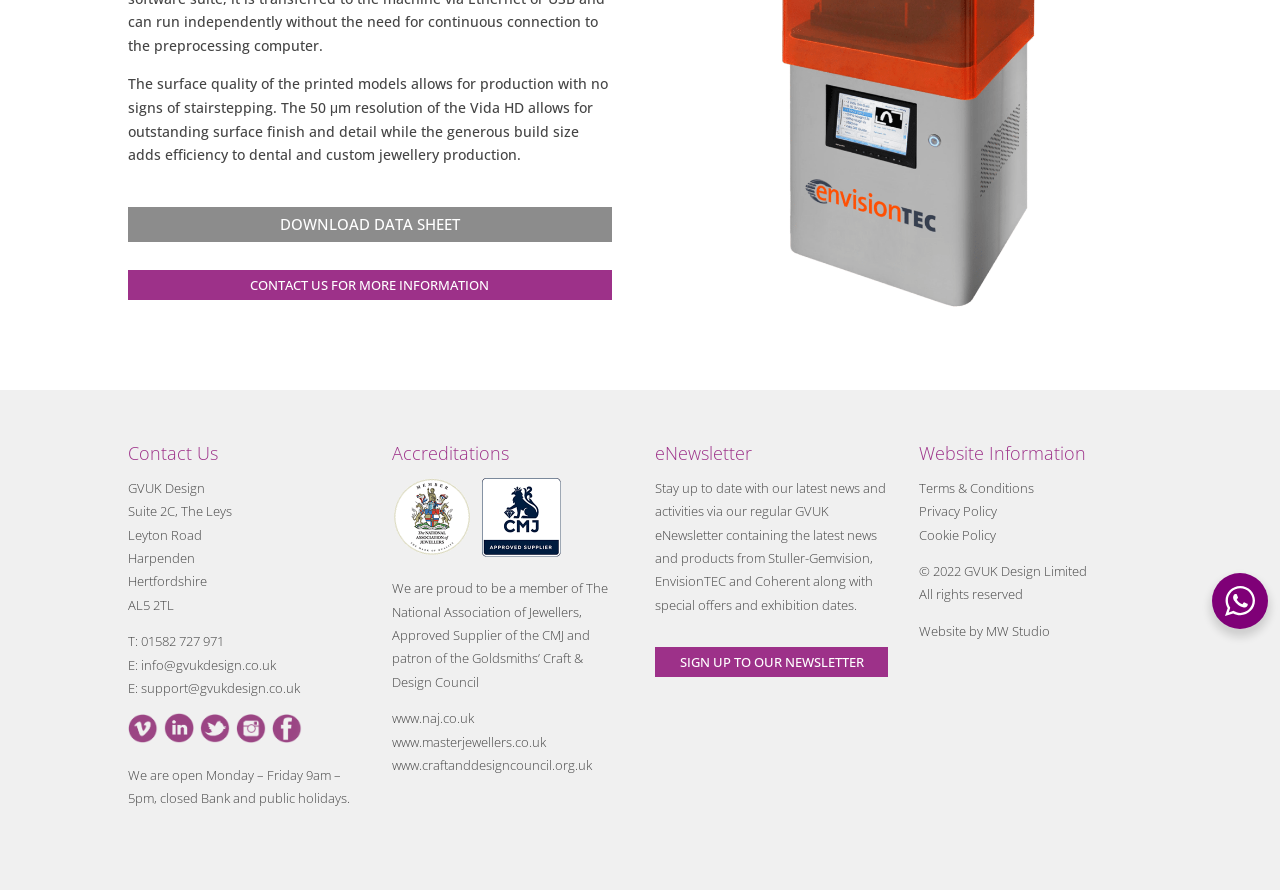Identify the bounding box for the UI element described as: "Cookie Policy". Ensure the coordinates are four float numbers between 0 and 1, formatted as [left, top, right, bottom].

[0.718, 0.591, 0.778, 0.611]